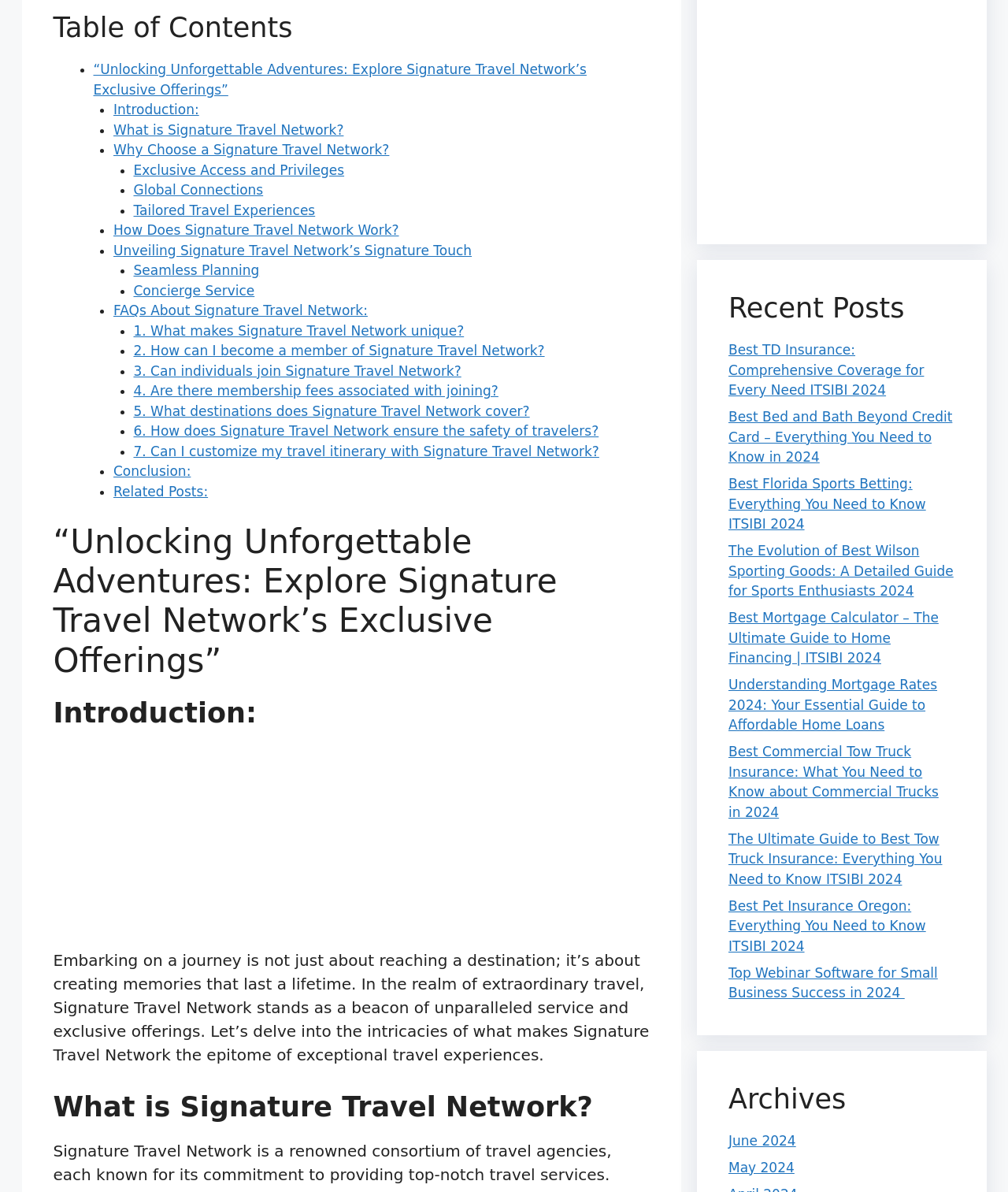Determine the bounding box coordinates of the clickable region to carry out the instruction: "Explore 'Exclusive Access and Privileges'".

[0.132, 0.136, 0.341, 0.149]